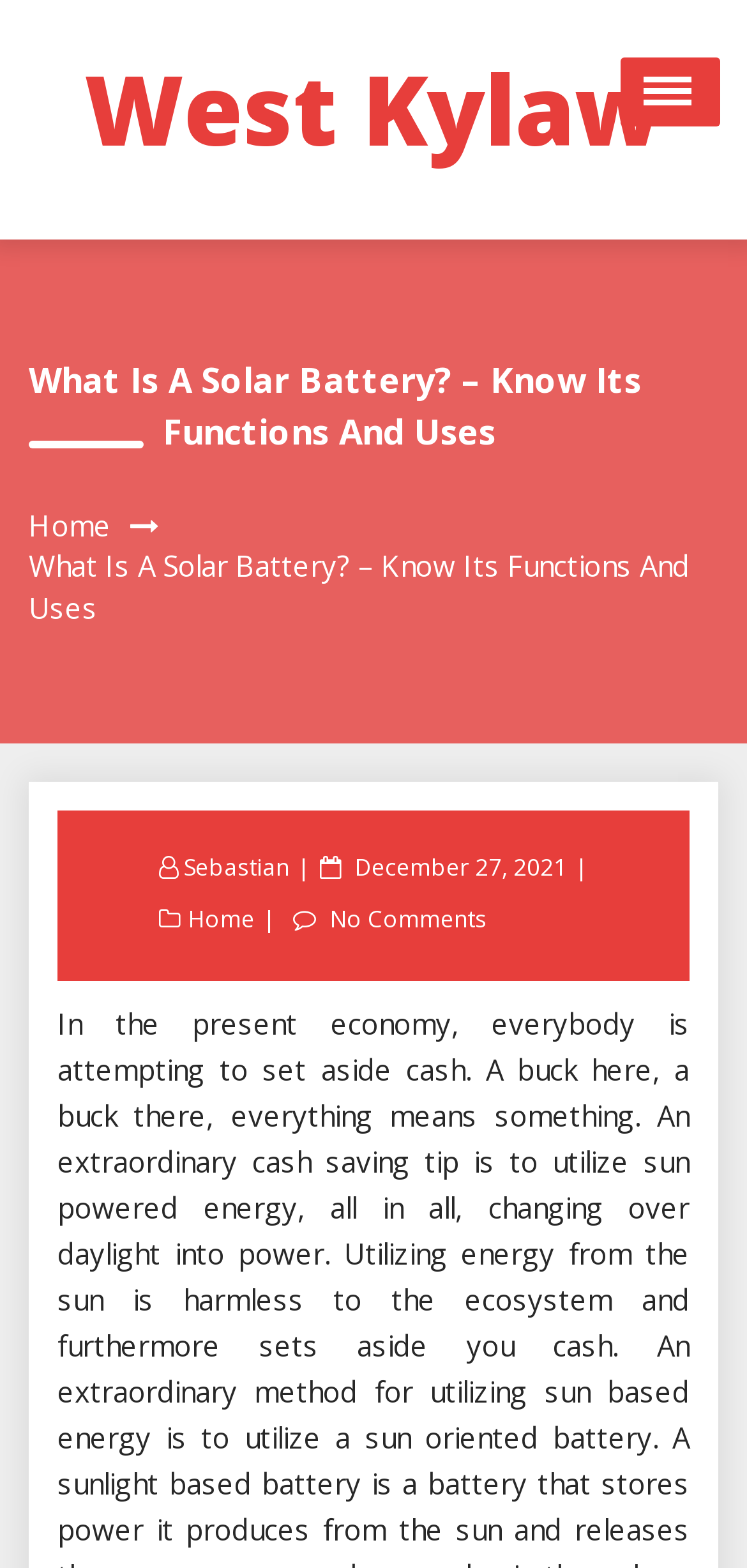Determine the bounding box coordinates of the region that needs to be clicked to achieve the task: "Open the menu".

[0.831, 0.037, 0.964, 0.081]